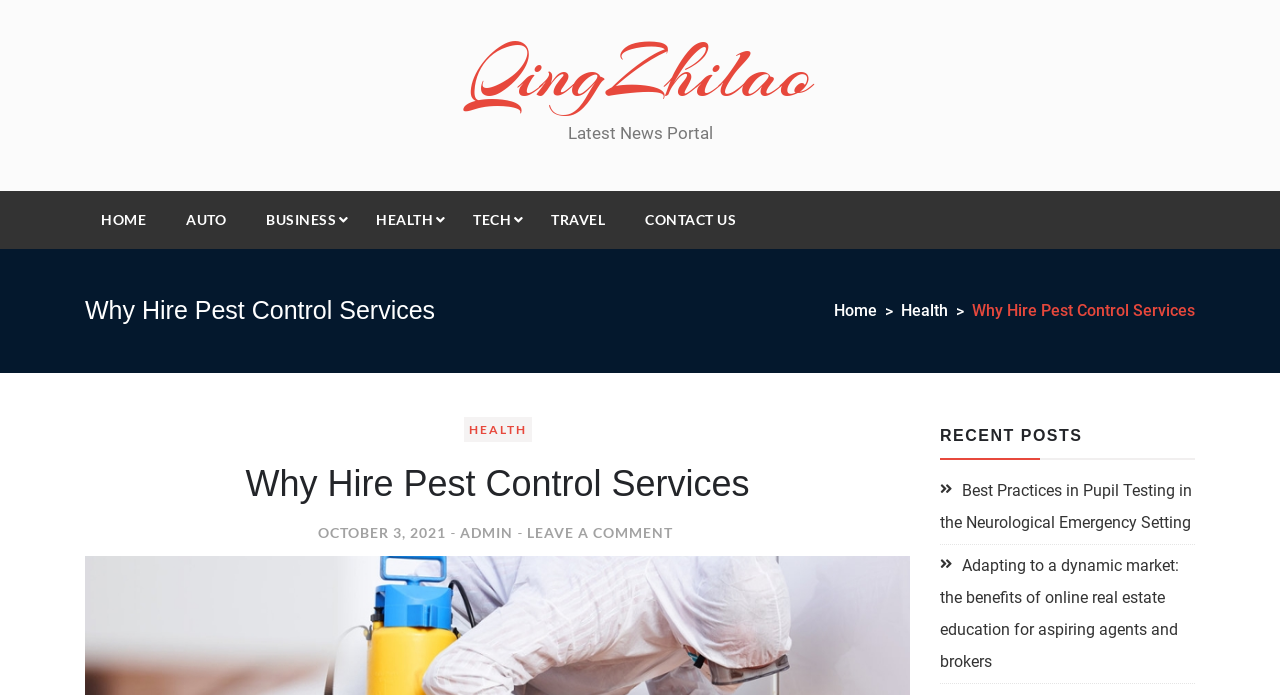Please specify the bounding box coordinates of the clickable region necessary for completing the following instruction: "view recent posts". The coordinates must consist of four float numbers between 0 and 1, i.e., [left, top, right, bottom].

[0.734, 0.601, 0.934, 0.662]